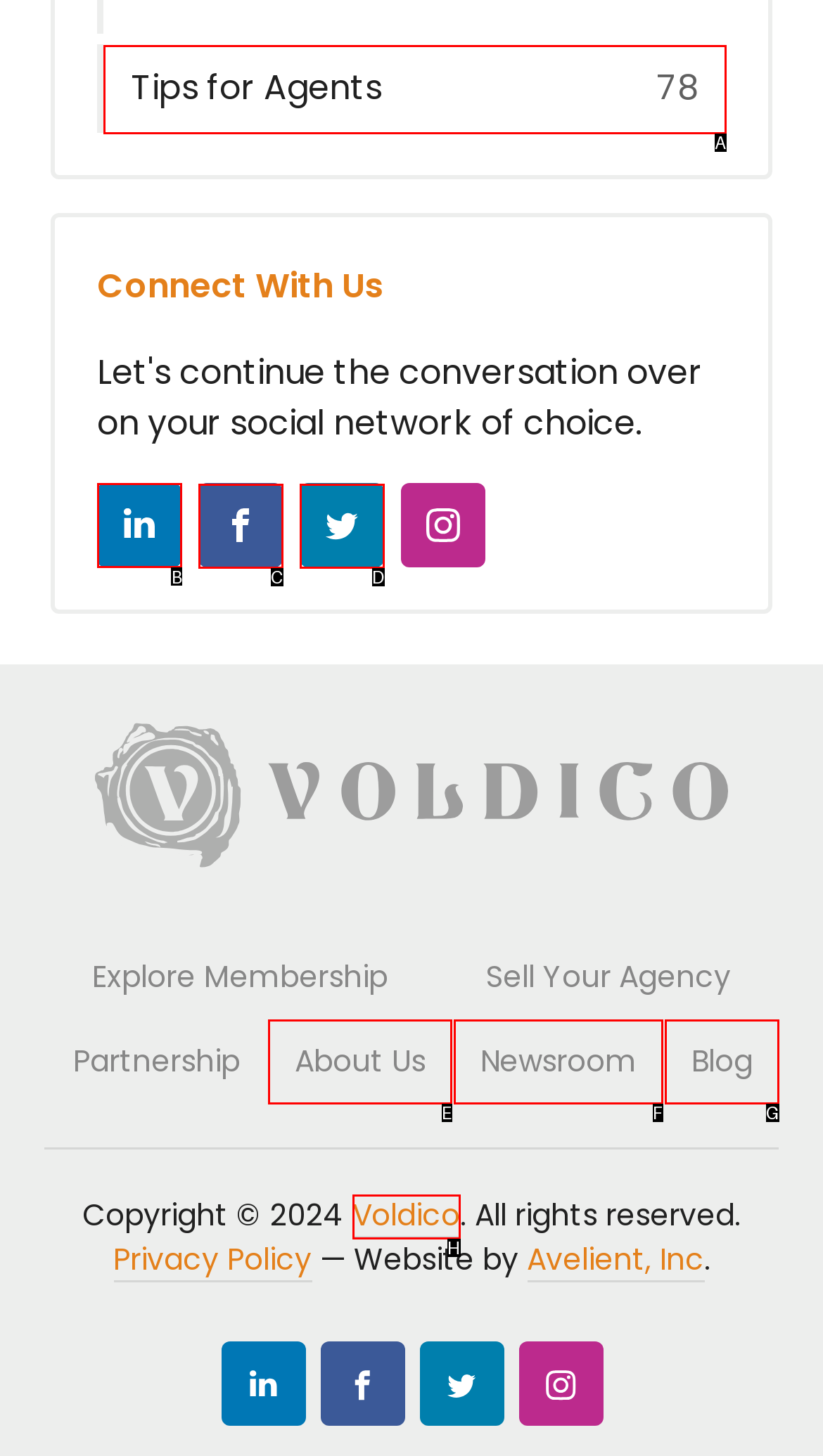Point out the HTML element I should click to achieve the following task: Visit us on LinkedIn Provide the letter of the selected option from the choices.

B